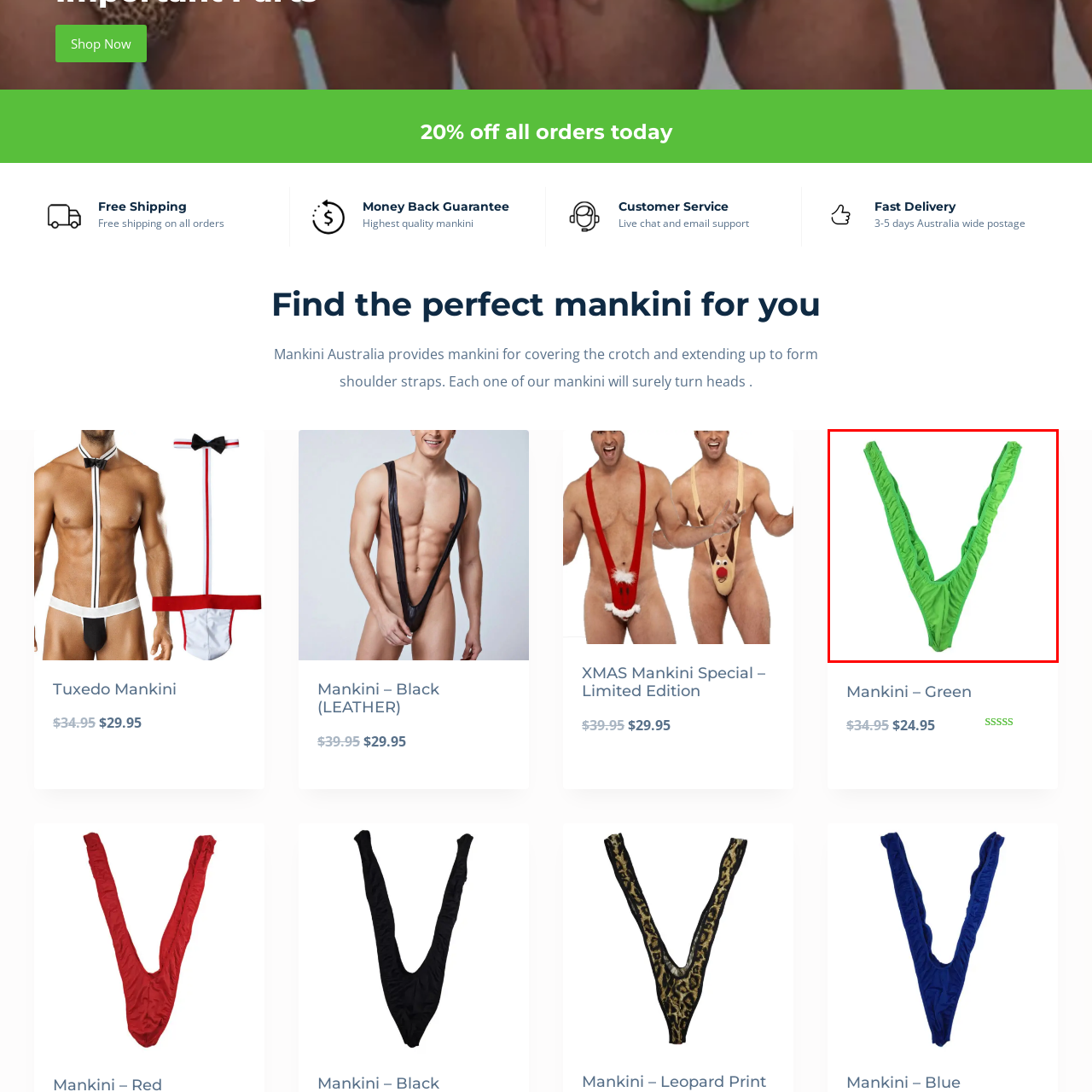Describe extensively the image that is situated inside the red border.

The image showcases a distinctive green mankini, a bold swimwear choice characterized by its unique design that features elongated straps forming a V shape. Made from a stretchy, vibrant green fabric, this mankini is designed to not only provide coverage but also make a fashion statement at the beach or poolside. The gathered detailing along the sides enhances its playful, eye-catching aesthetic, making it perfect for those who wish to stand out. This particular model is noted as the "Mankini – Green," highlighting its appeal for adventurous swimwear enthusiasts looking for something different and fun.